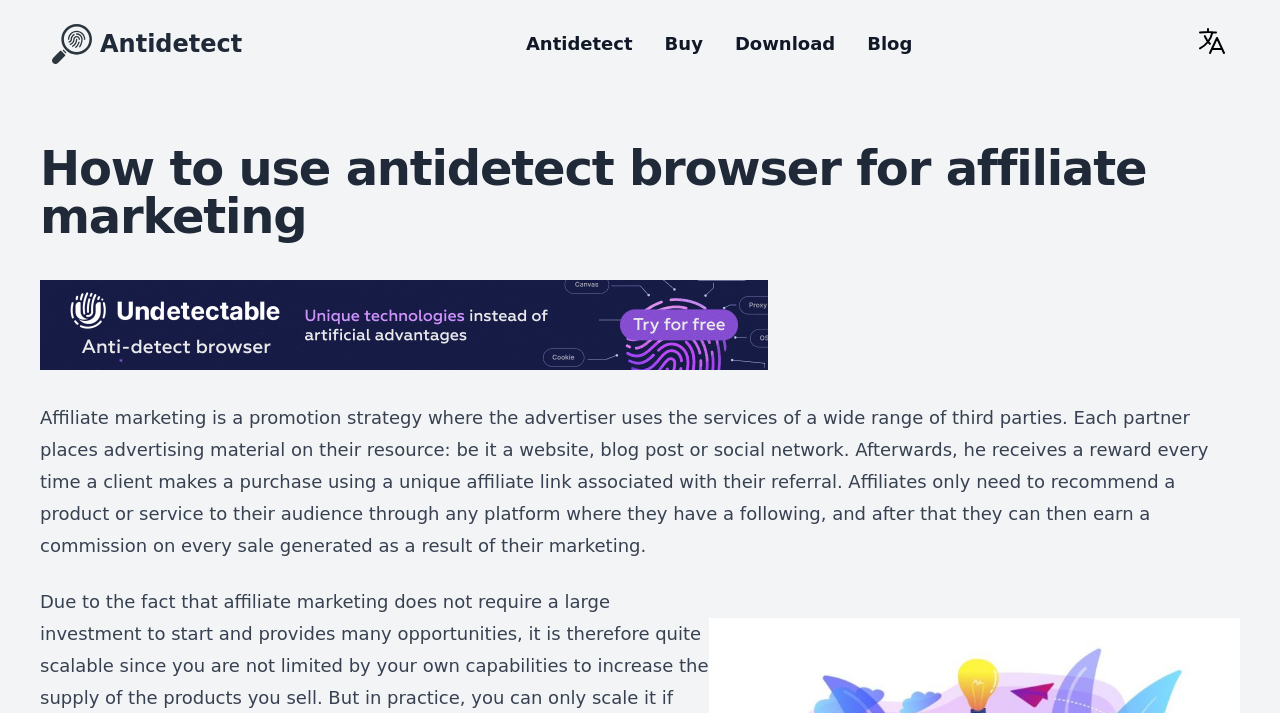What is the purpose of affiliate marketing?
Examine the image and give a concise answer in one word or a short phrase.

Earn commission